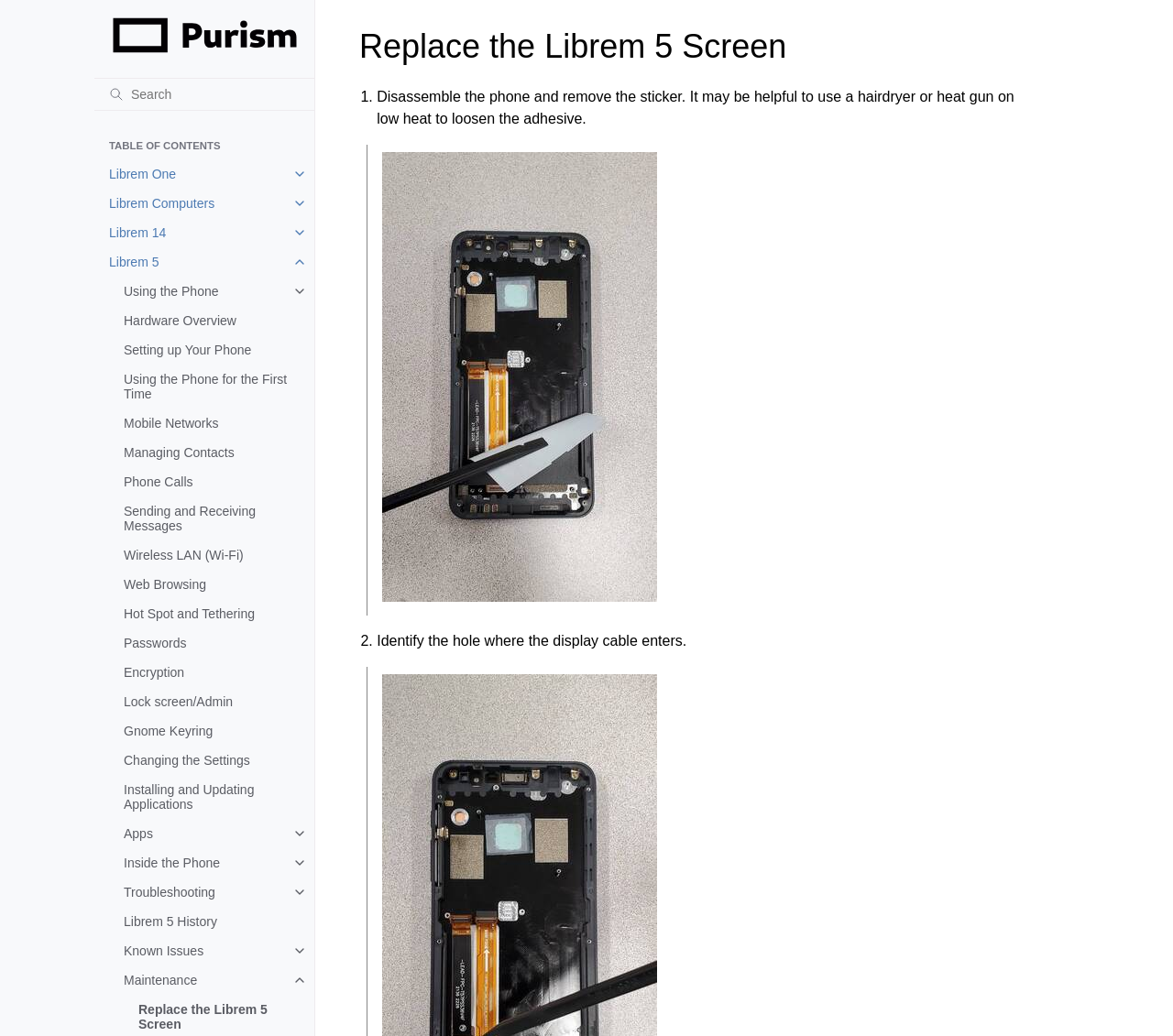Provide the bounding box coordinates for the area that should be clicked to complete the instruction: "Expand the TABLE OF CONTENTS section".

[0.093, 0.136, 0.188, 0.146]